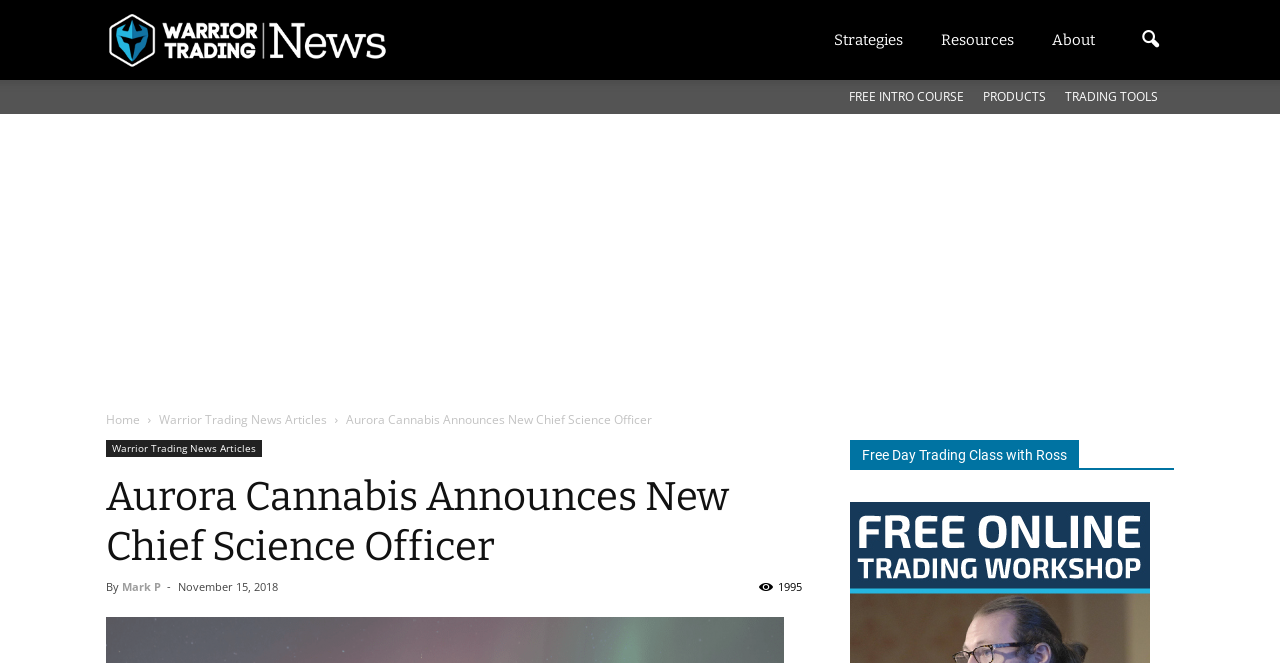Determine the bounding box coordinates for the region that must be clicked to execute the following instruction: "Click the 'More actions' button".

None